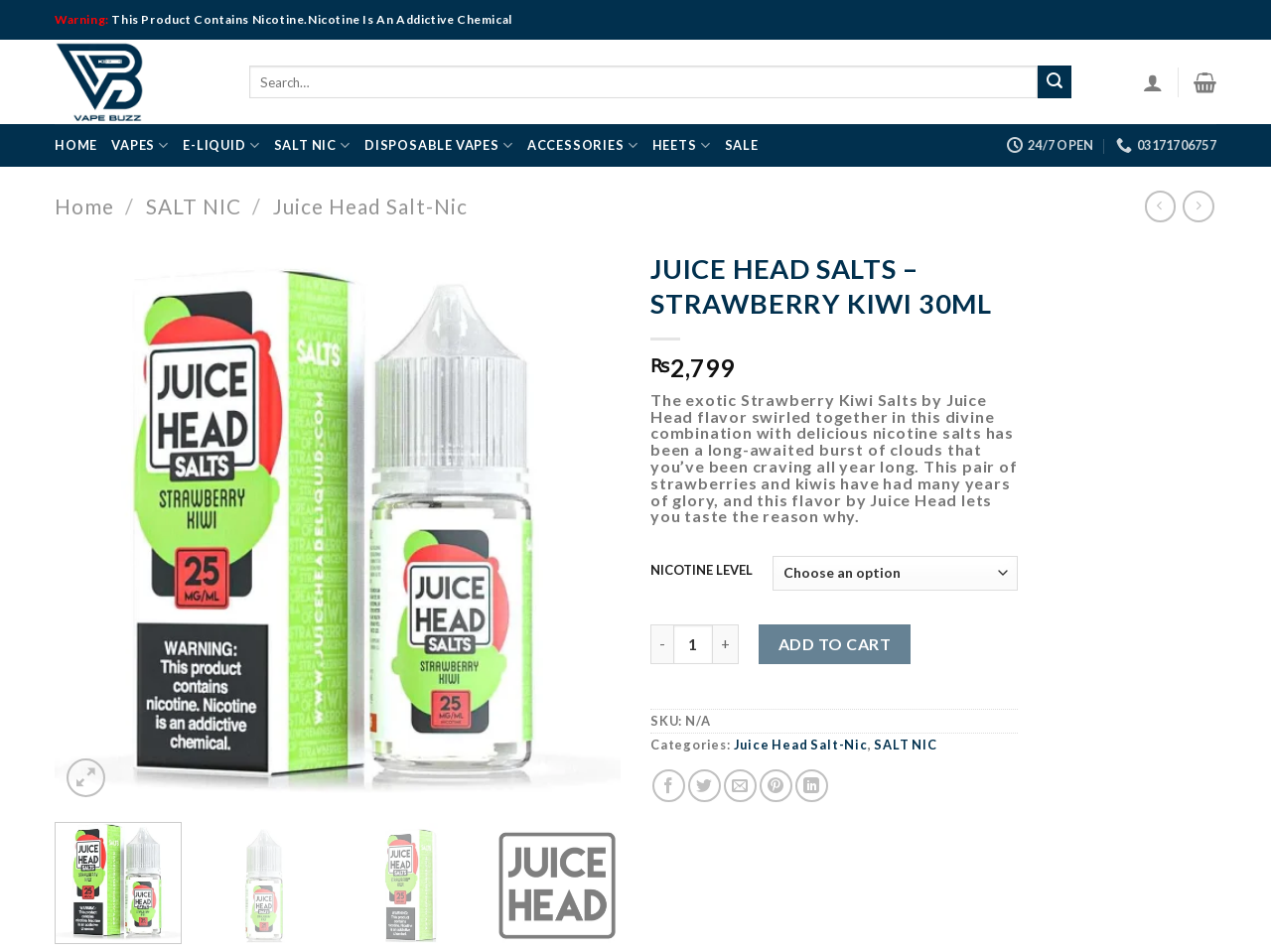Your task is to find and give the main heading text of the webpage.

JUICE HEAD SALTS – STRAWBERRY KIWI 30ML